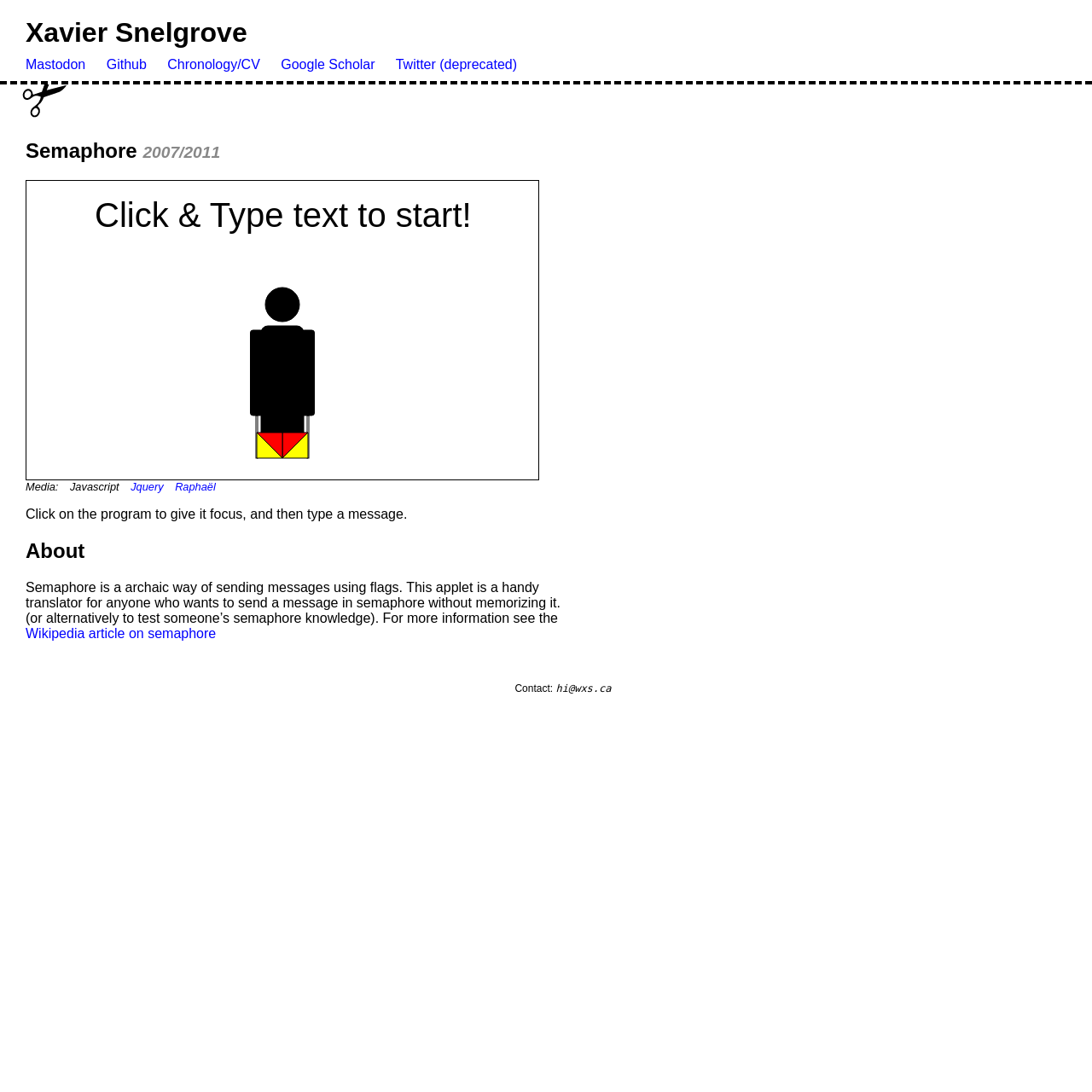How do you give focus to the program on this webpage?
Based on the content of the image, thoroughly explain and answer the question.

The webpage has a static text element with the instruction 'Click on the program to give it focus, and then type a message.' which suggests that clicking on the program is the way to give it focus.